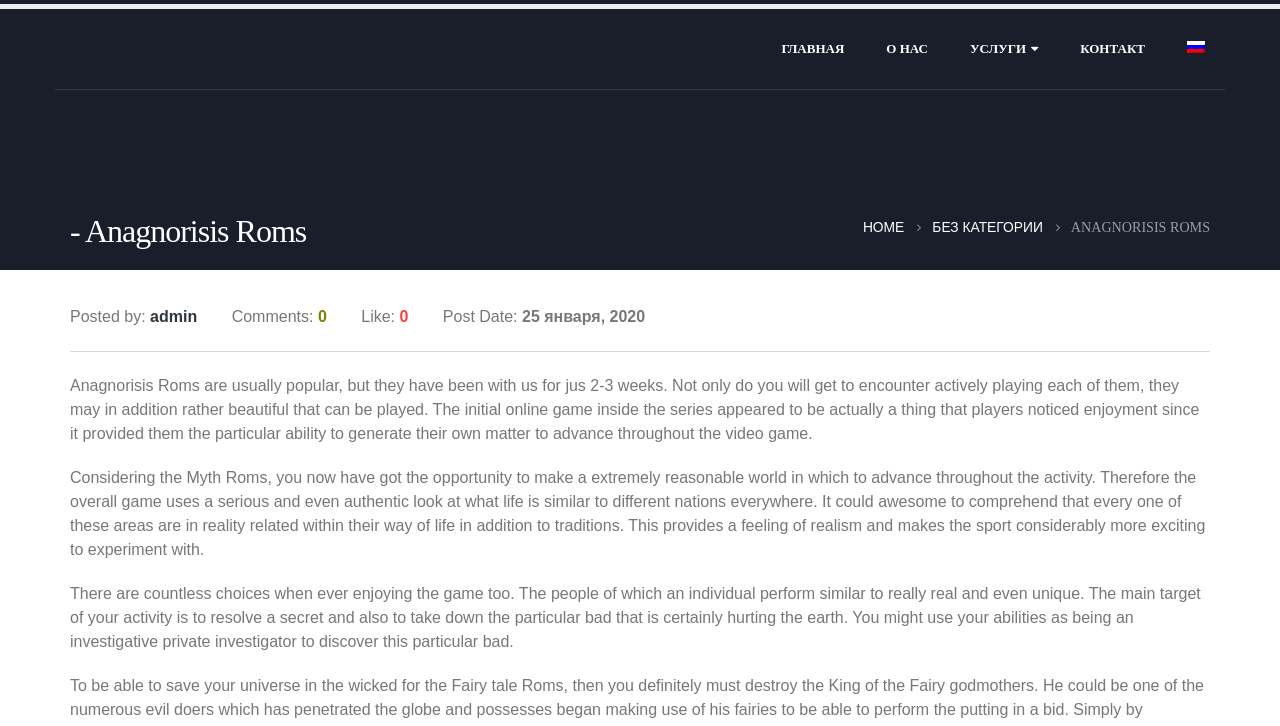What is the role of the player in the game?
Using the image as a reference, deliver a detailed and thorough answer to the question.

I read the text and found that it describes the player's role in the game as an investigative private investigator, whose goal is to solve a mystery and take down the bad guy.